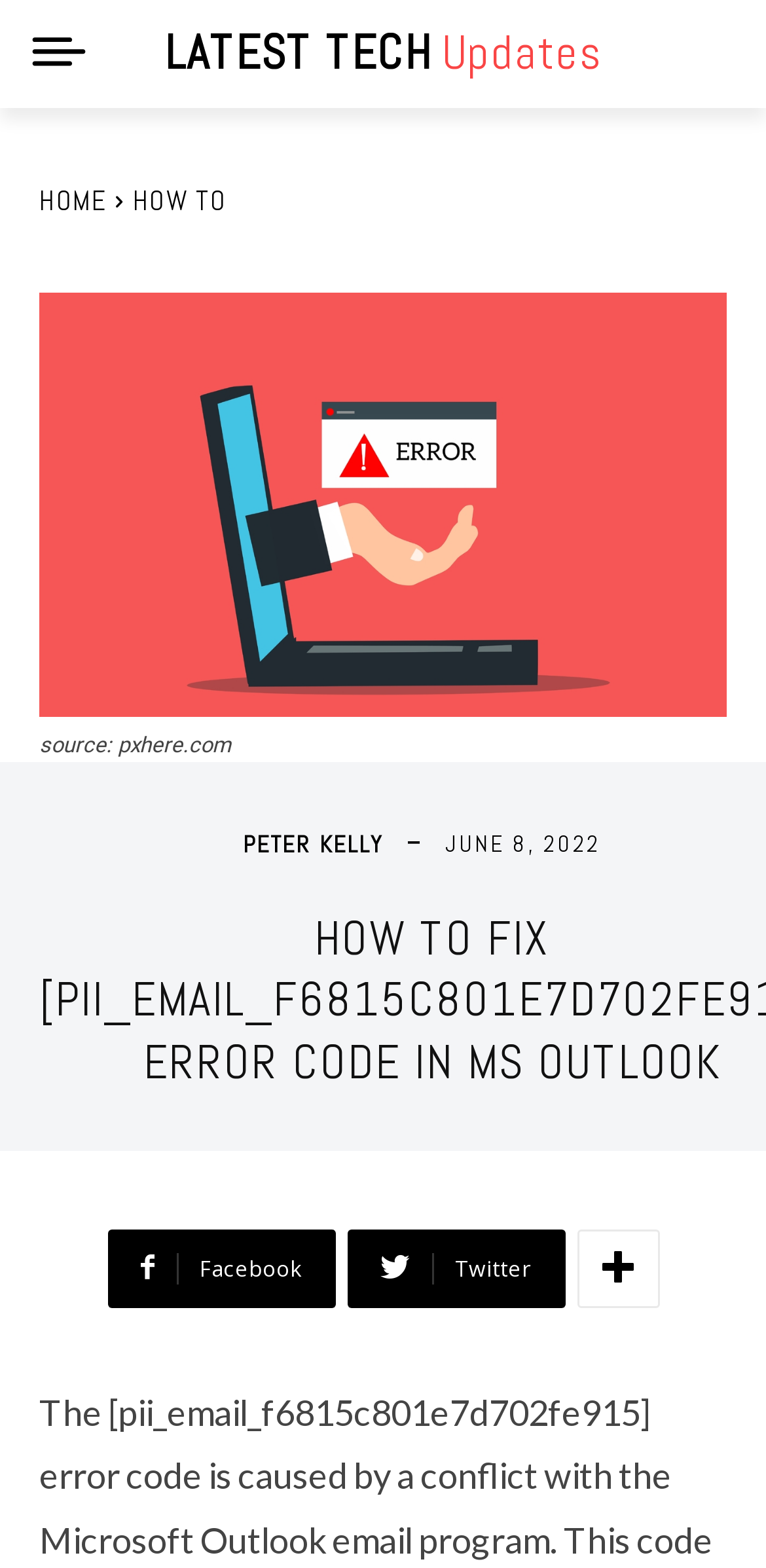How many social media links are present?
Please respond to the question with a detailed and thorough explanation.

There are three social media links present, namely Facebook, Twitter, and another unidentified link, as indicated by the links with the text ' Facebook', ' Twitter', and ''.